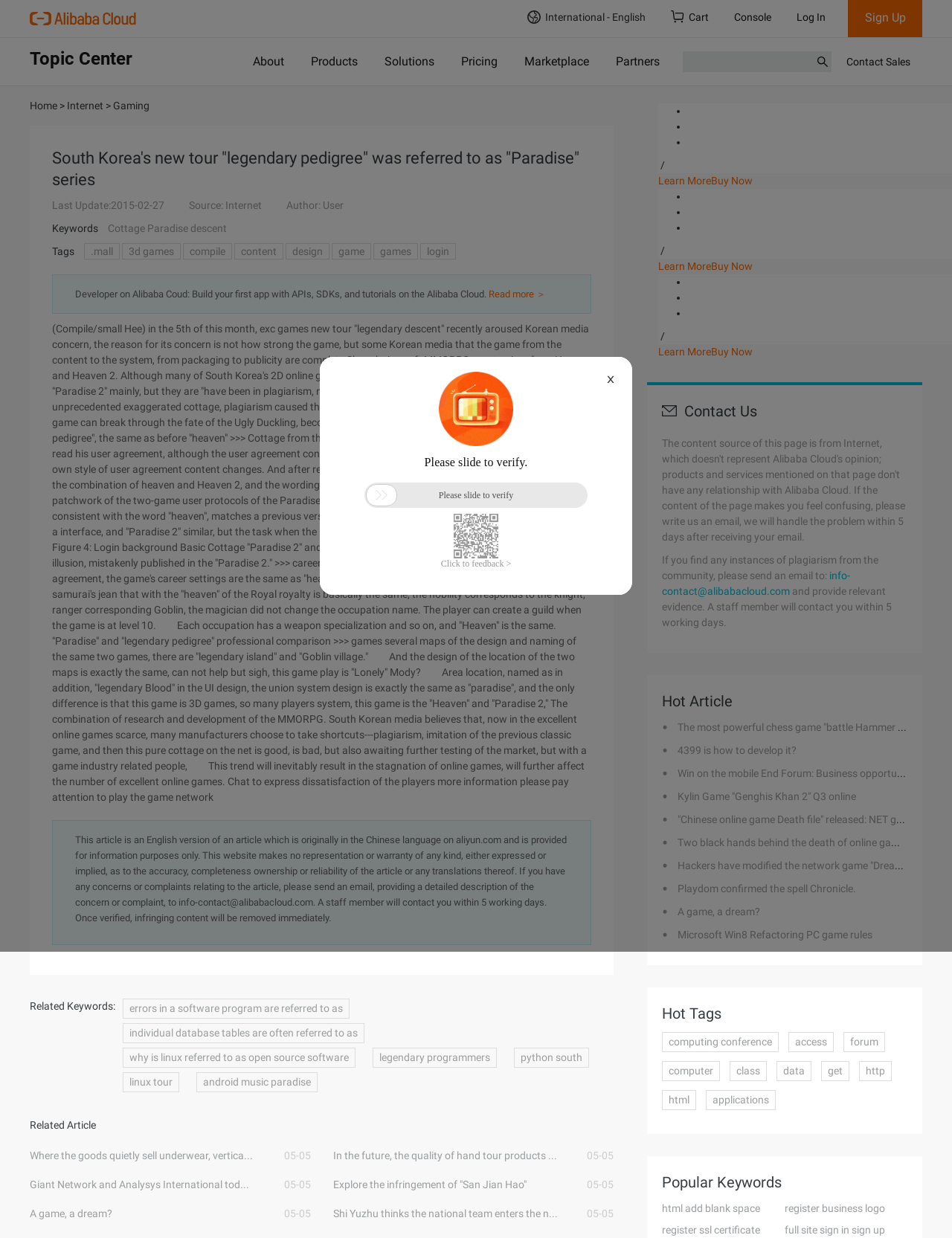Find and specify the bounding box coordinates that correspond to the clickable region for the instruction: "Click the 'Contact Sales' link".

[0.889, 0.044, 0.956, 0.056]